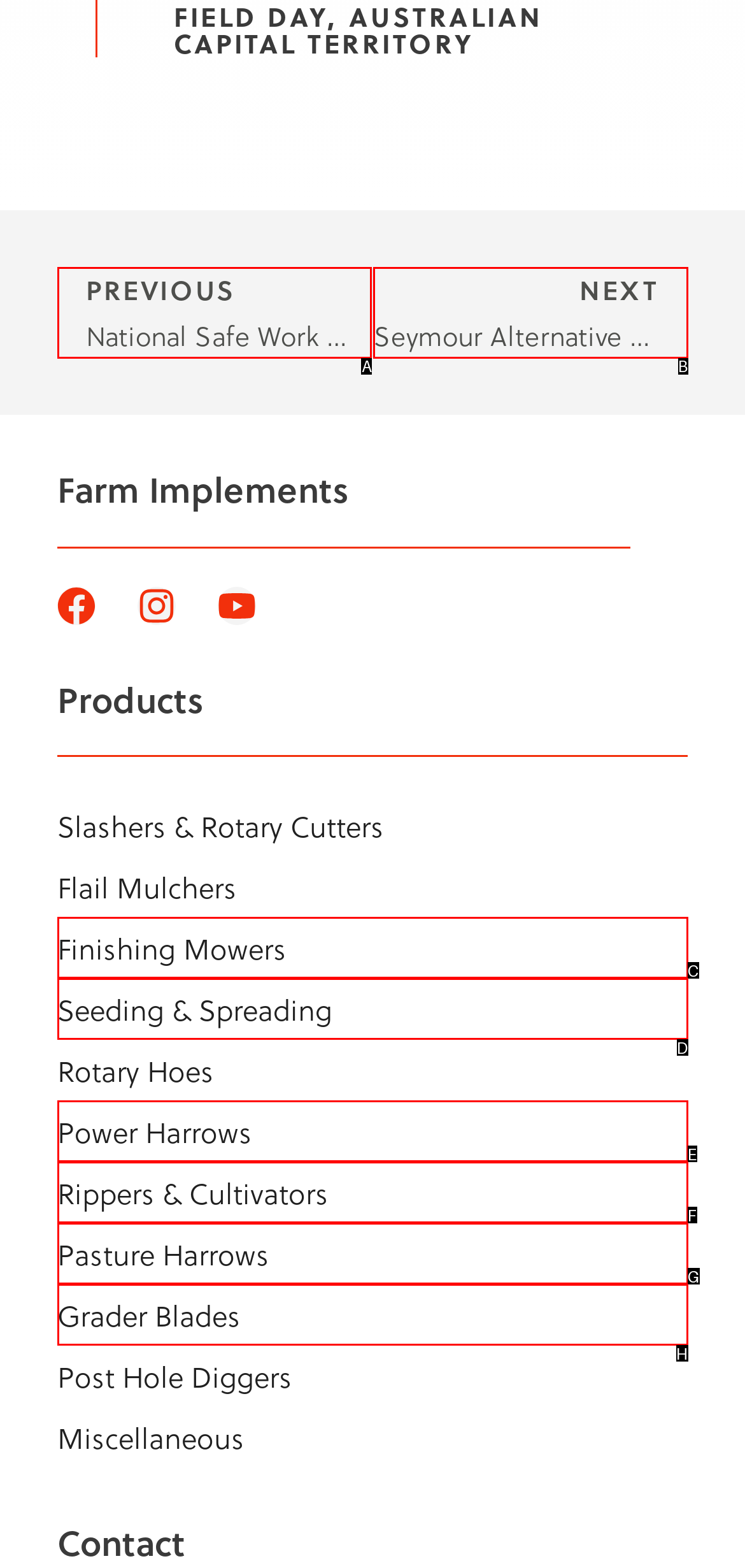From the options shown, which one fits the description: Seeding & Spreading? Respond with the appropriate letter.

D